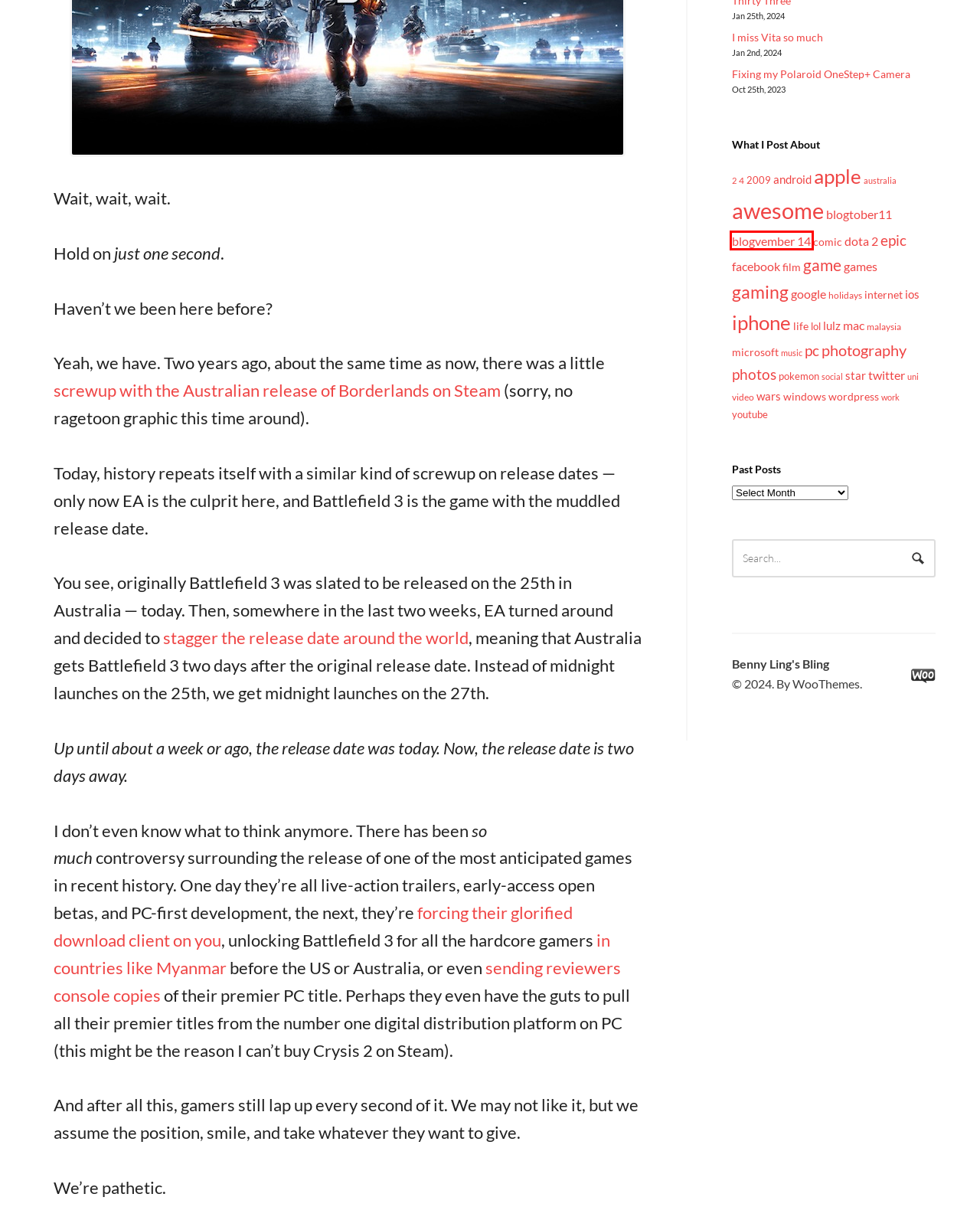Consider the screenshot of a webpage with a red bounding box and select the webpage description that best describes the new page that appears after clicking the element inside the red box. Here are the candidates:
A. facebook | Benny Ling's Bling
B. blogvember 14 | Benny Ling's Bling
C. Fixing my Polaroid OneStep+ Camera | Benny Ling's Bling
D. pc | Benny Ling's Bling
E. twitter | Benny Ling's Bling
F. iphone | Benny Ling's Bling
G. mac | Benny Ling's Bling
H. youtube | Benny Ling's Bling

B